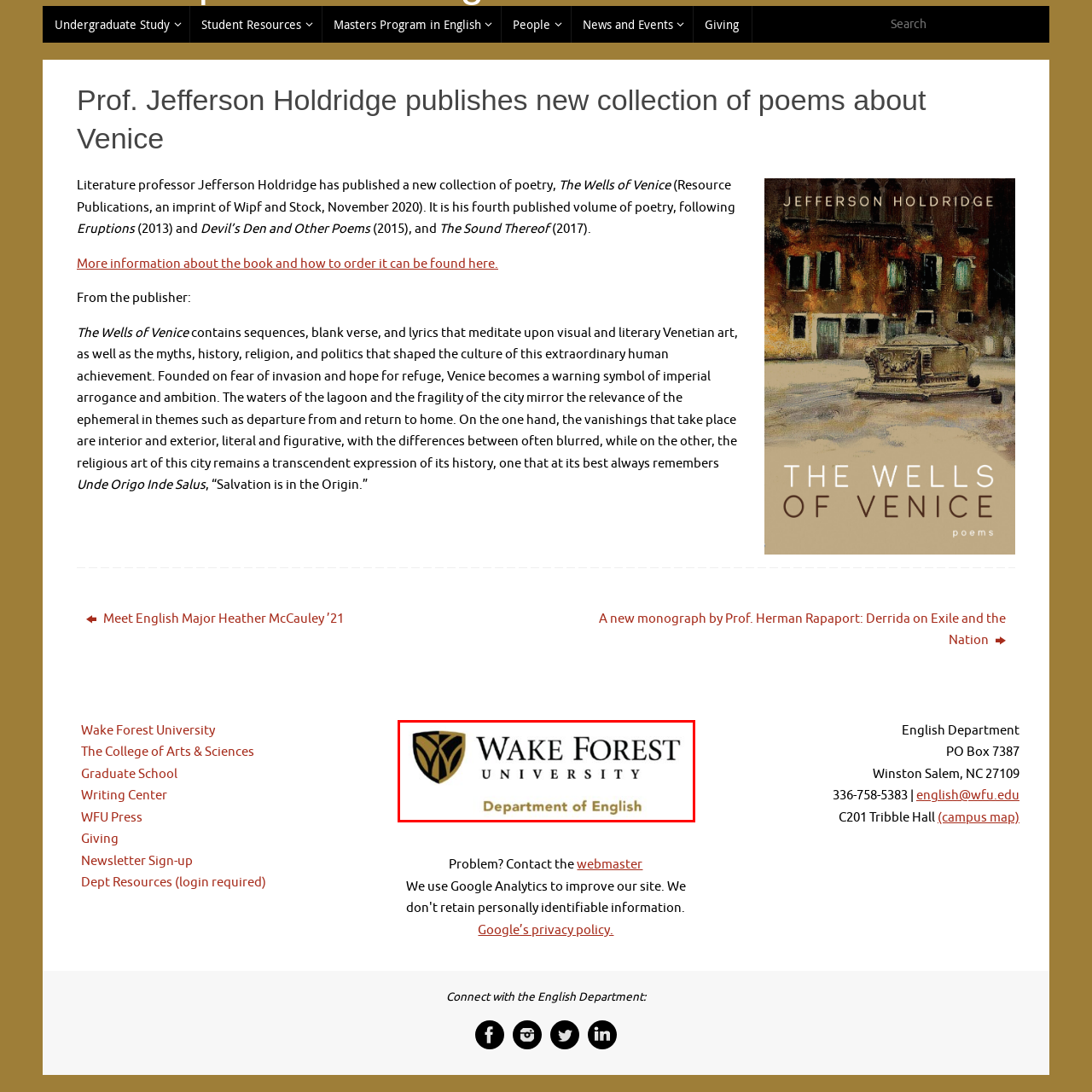Observe the area inside the red box, What is the university's commitment symbolized by? Respond with a single word or phrase.

Higher education